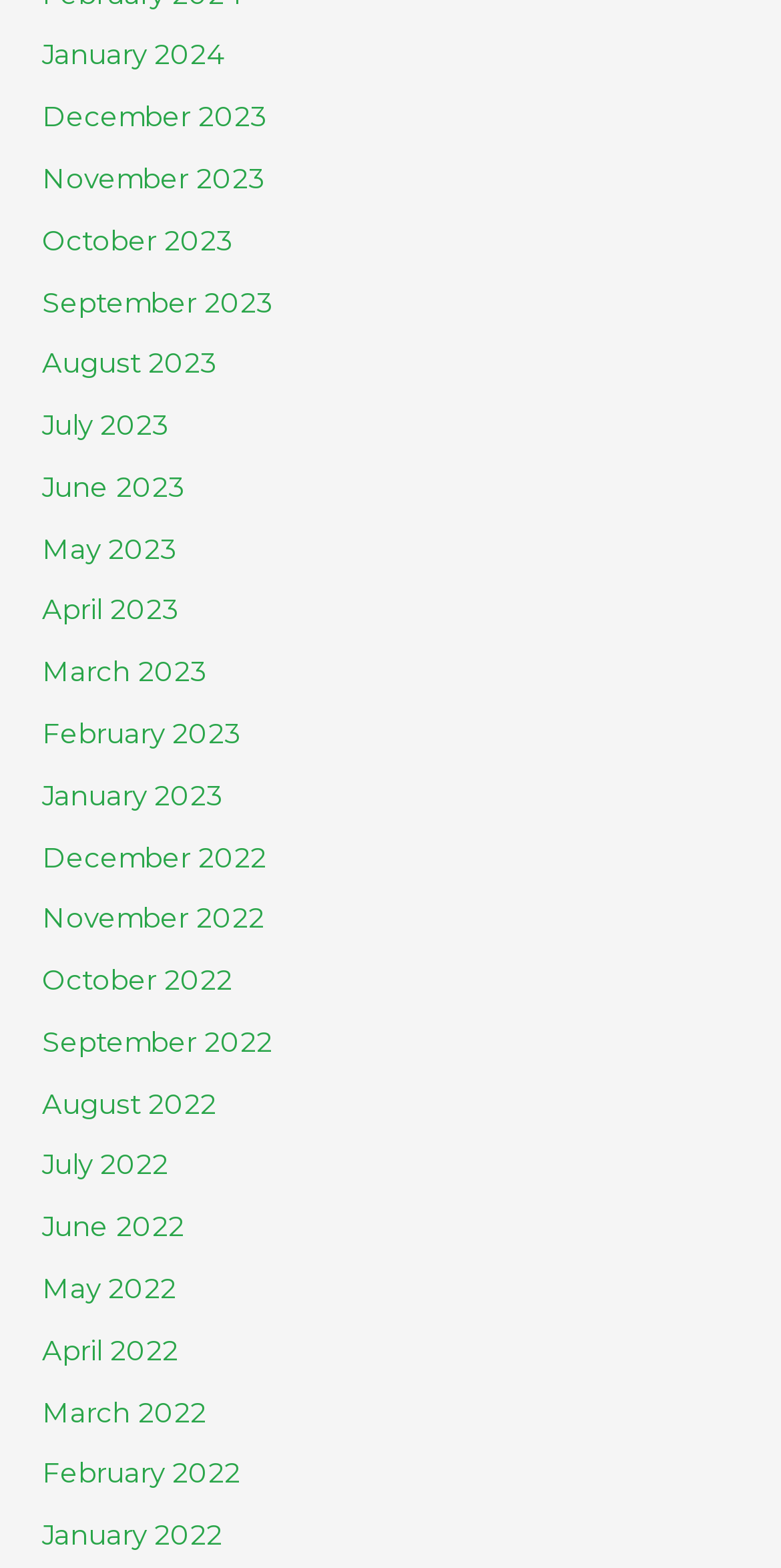Please locate the bounding box coordinates of the element's region that needs to be clicked to follow the instruction: "browse November 2023". The bounding box coordinates should be provided as four float numbers between 0 and 1, i.e., [left, top, right, bottom].

[0.054, 0.103, 0.339, 0.124]